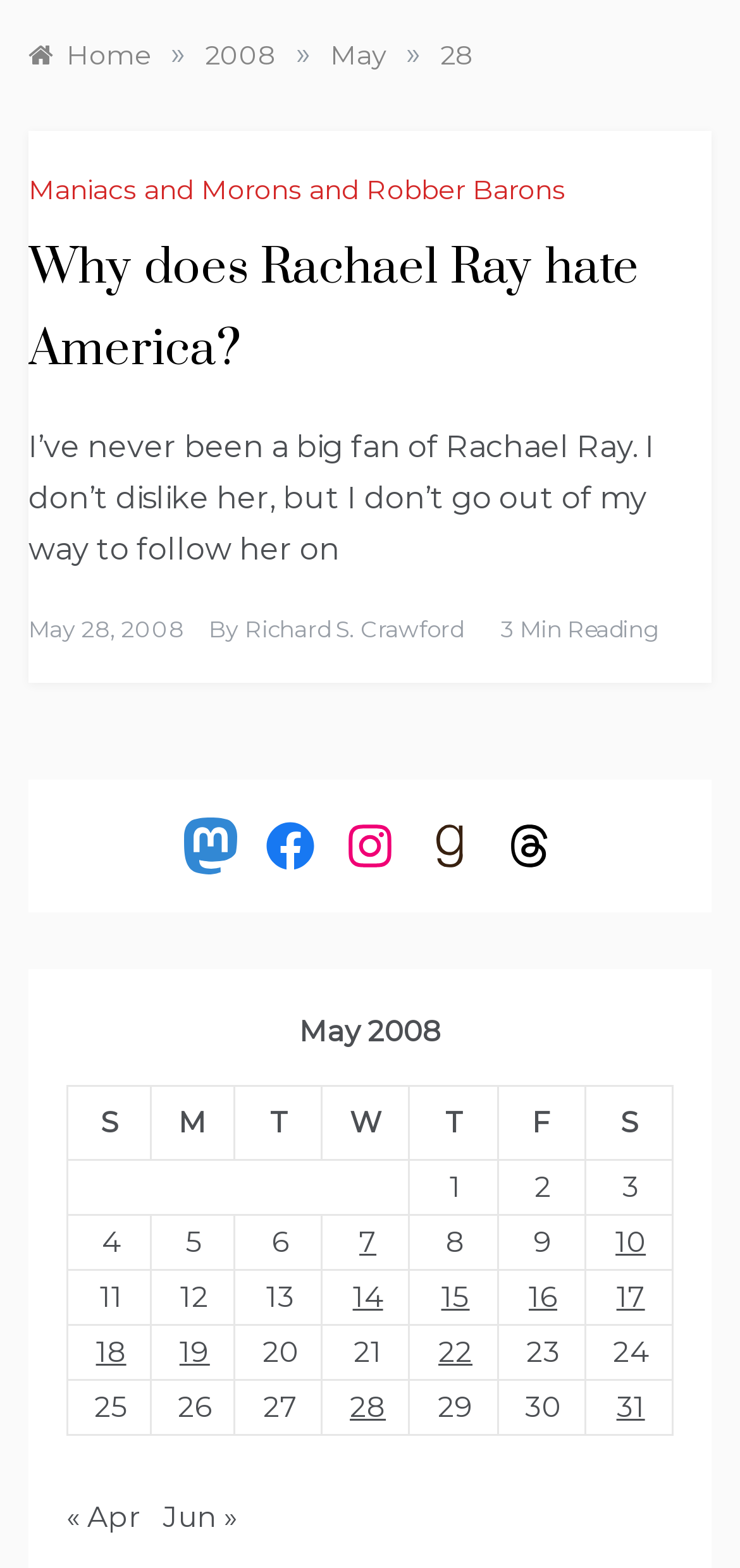Please identify the bounding box coordinates of the area I need to click to accomplish the following instruction: "Click on the 'Mastodon' link".

[0.246, 0.522, 0.323, 0.558]